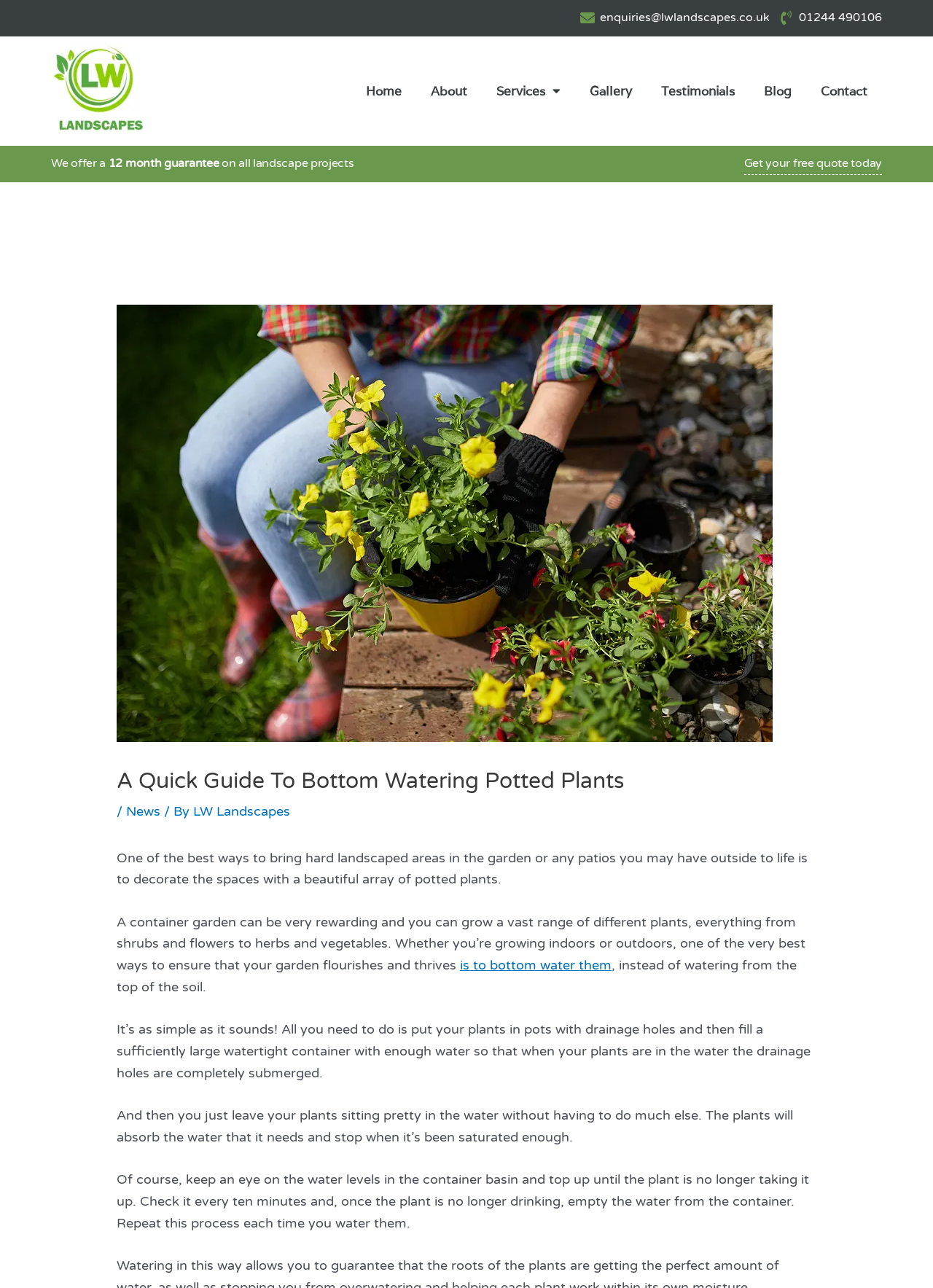Can you show the bounding box coordinates of the region to click on to complete the task described in the instruction: "Click the 'Home' link"?

[0.377, 0.058, 0.446, 0.084]